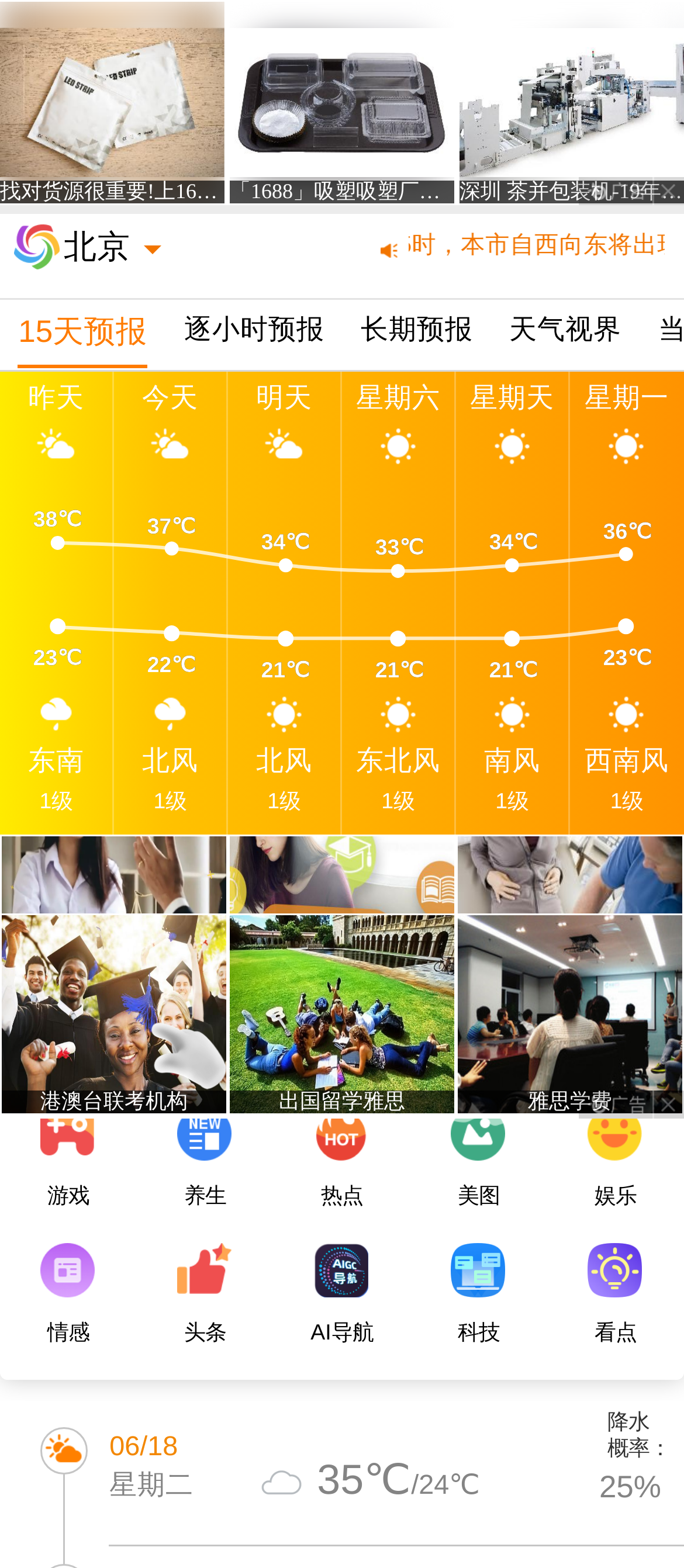Locate the bounding box coordinates of the clickable element to fulfill the following instruction: "check 15-day weather forecast". Provide the coordinates as four float numbers between 0 and 1 in the format [left, top, right, bottom].

[0.027, 0.192, 0.216, 0.235]